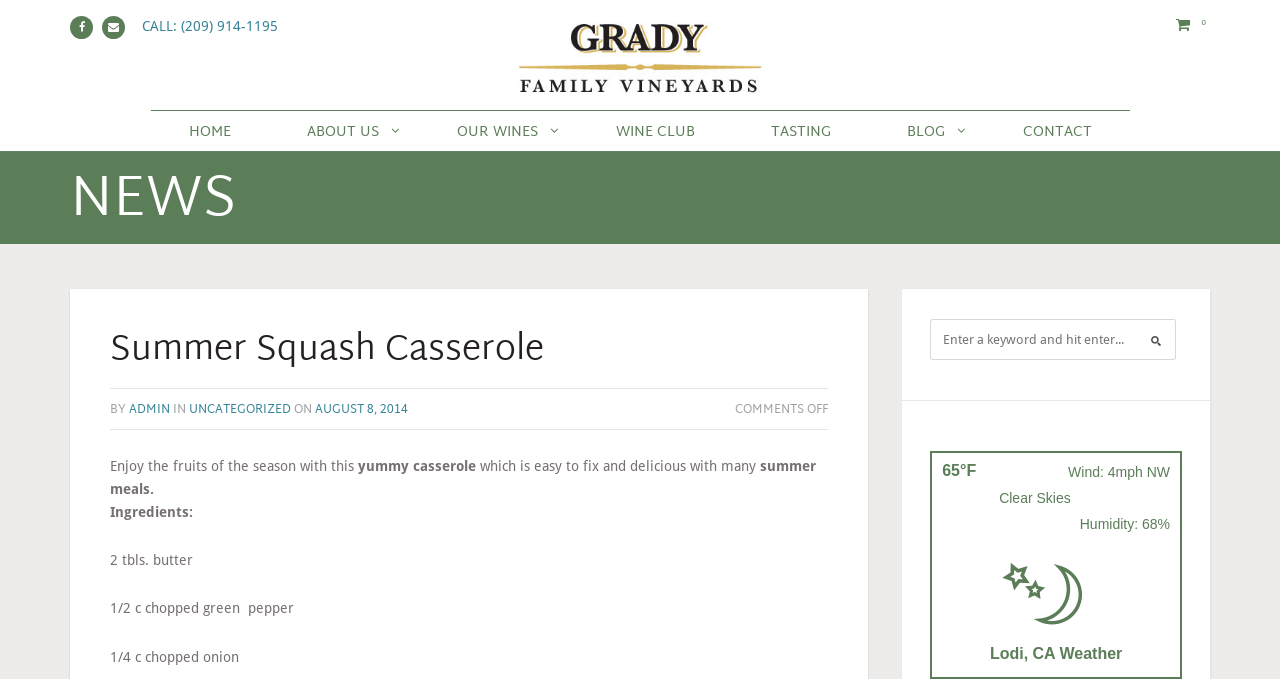Kindly determine the bounding box coordinates of the area that needs to be clicked to fulfill this instruction: "Read the Summer Squash Casserole article".

[0.086, 0.484, 0.647, 0.551]